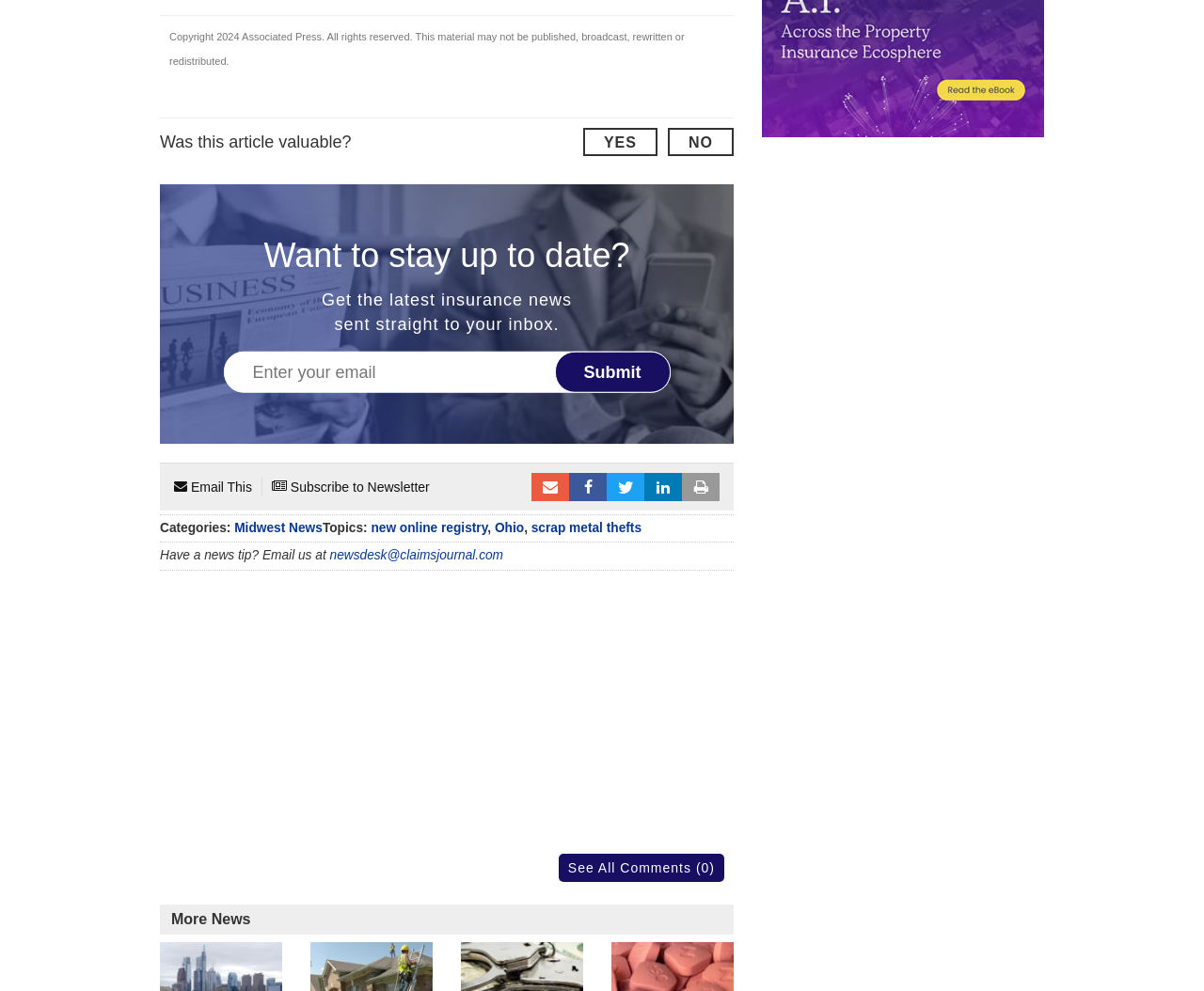Locate the bounding box coordinates of the clickable part needed for the task: "Enter email address".

[0.186, 0.354, 0.557, 0.396]